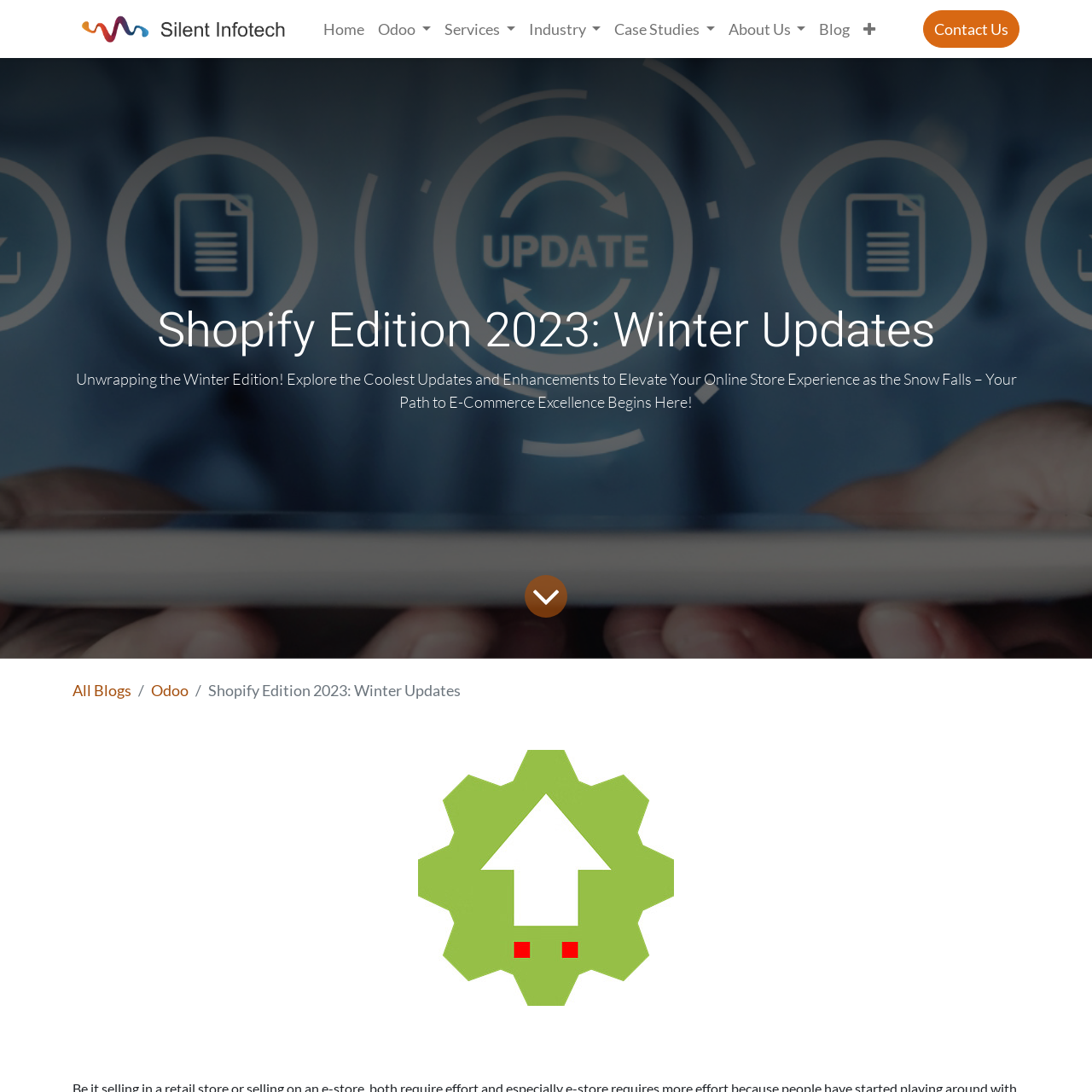Elaborate on the information and visuals displayed on the webpage.

The webpage is about the Shopify Winter Edition 2023, providing information on new features and updates. At the top left corner, there is a logo of Silent Infotech, which is an image with a link. Next to it, there is a vertical menu with several options, including Home, Odoo, Services, Industry, Case Studies, About Us, and Blog. 

Below the menu, there is a heading that reads "Shopify Edition 2023: Winter Updates". Underneath the heading, there is a paragraph of text that introduces the Winter Edition, highlighting the coolest updates and enhancements to elevate the online store experience. 

On the right side of the page, there is a link to "Contact Us". Below the introduction paragraph, there is a link to blog content, which is positioned roughly in the middle of the page. 

Further down, there is a navigation breadcrumb section that shows the path to the current page, with links to "All Blogs", "Odoo", and the current page, "Shopify Edition 2023: Winter Updates". 

Finally, at the bottom of the page, there is a large image of Shopify, taking up most of the width of the page.